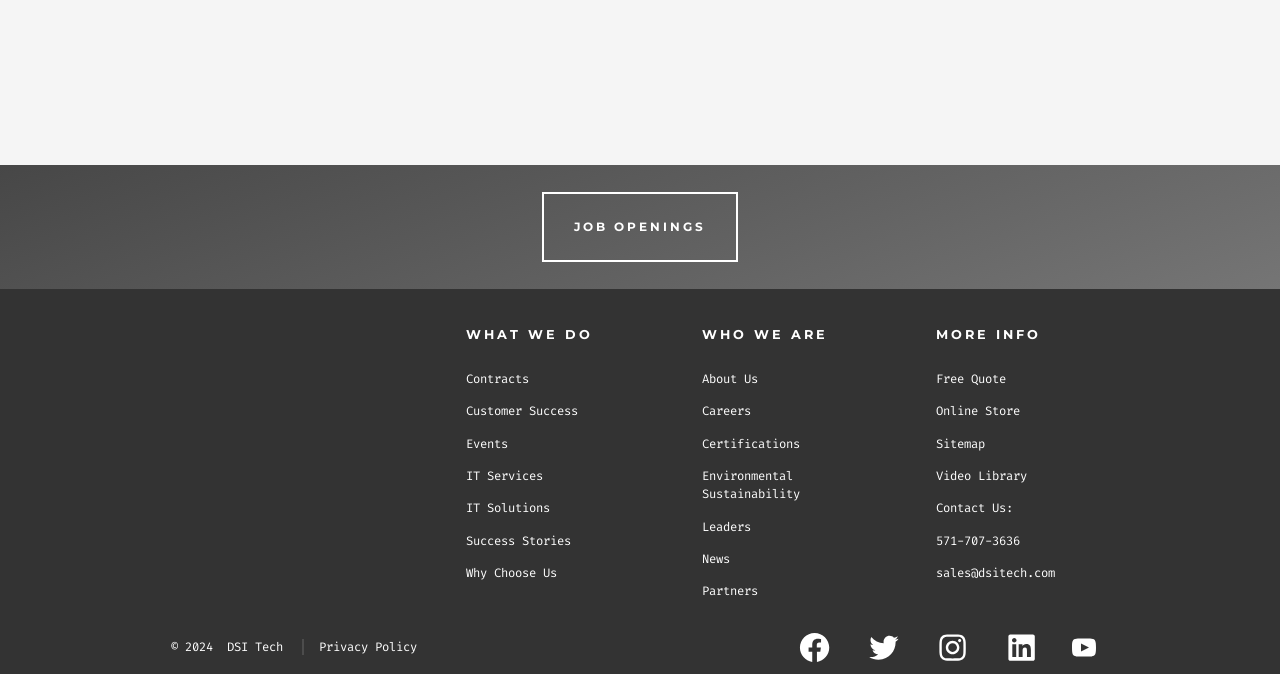Using the webpage screenshot and the element description Certifications, determine the bounding box coordinates. Specify the coordinates in the format (top-left x, top-left y, bottom-right x, bottom-right y) with values ranging from 0 to 1.

[0.548, 0.646, 0.625, 0.67]